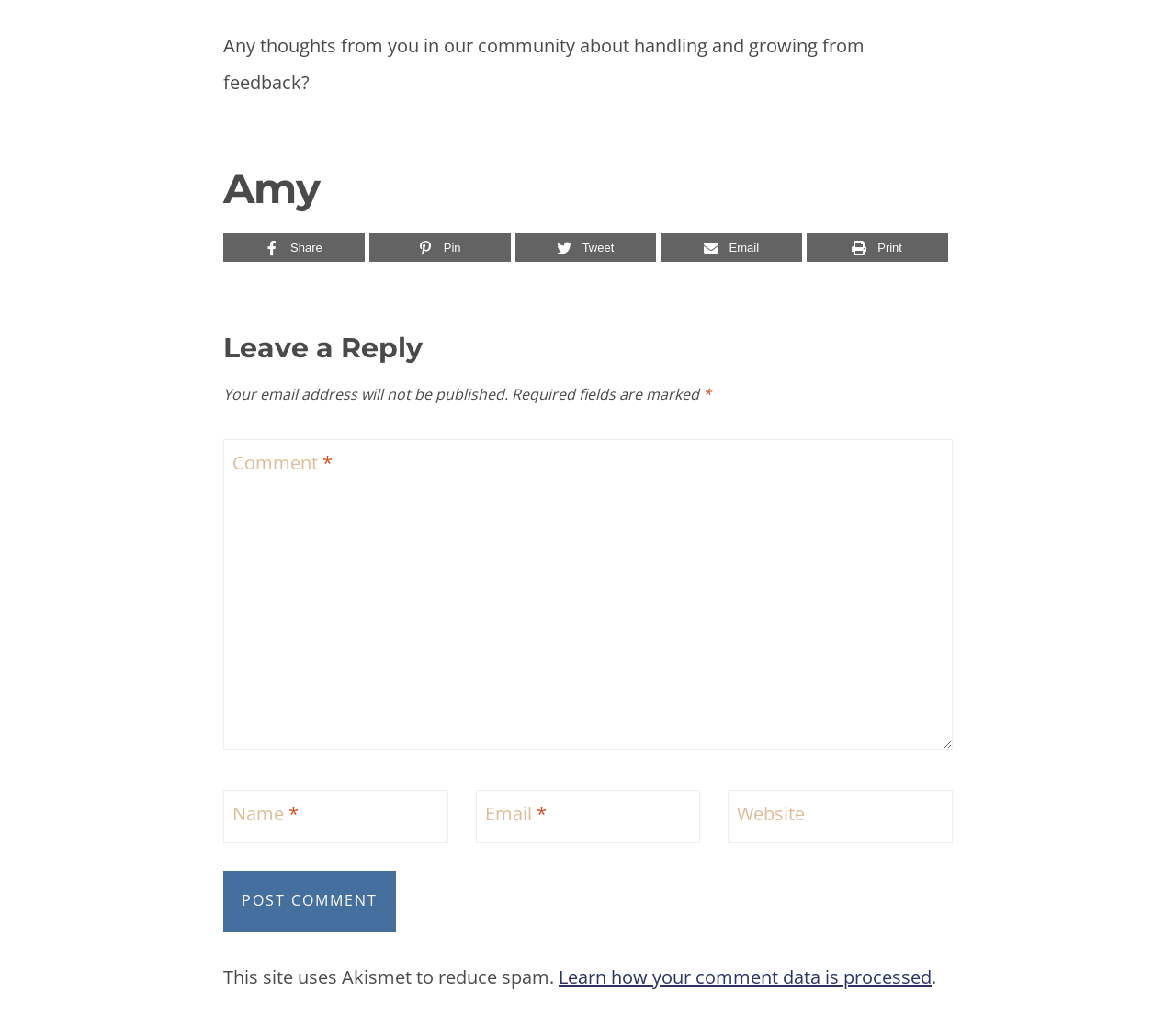Using the provided description: "name="submit" value="Post Comment"", find the bounding box coordinates of the corresponding UI element. The output should be four float numbers between 0 and 1, in the format [left, top, right, bottom].

[0.19, 0.856, 0.337, 0.916]